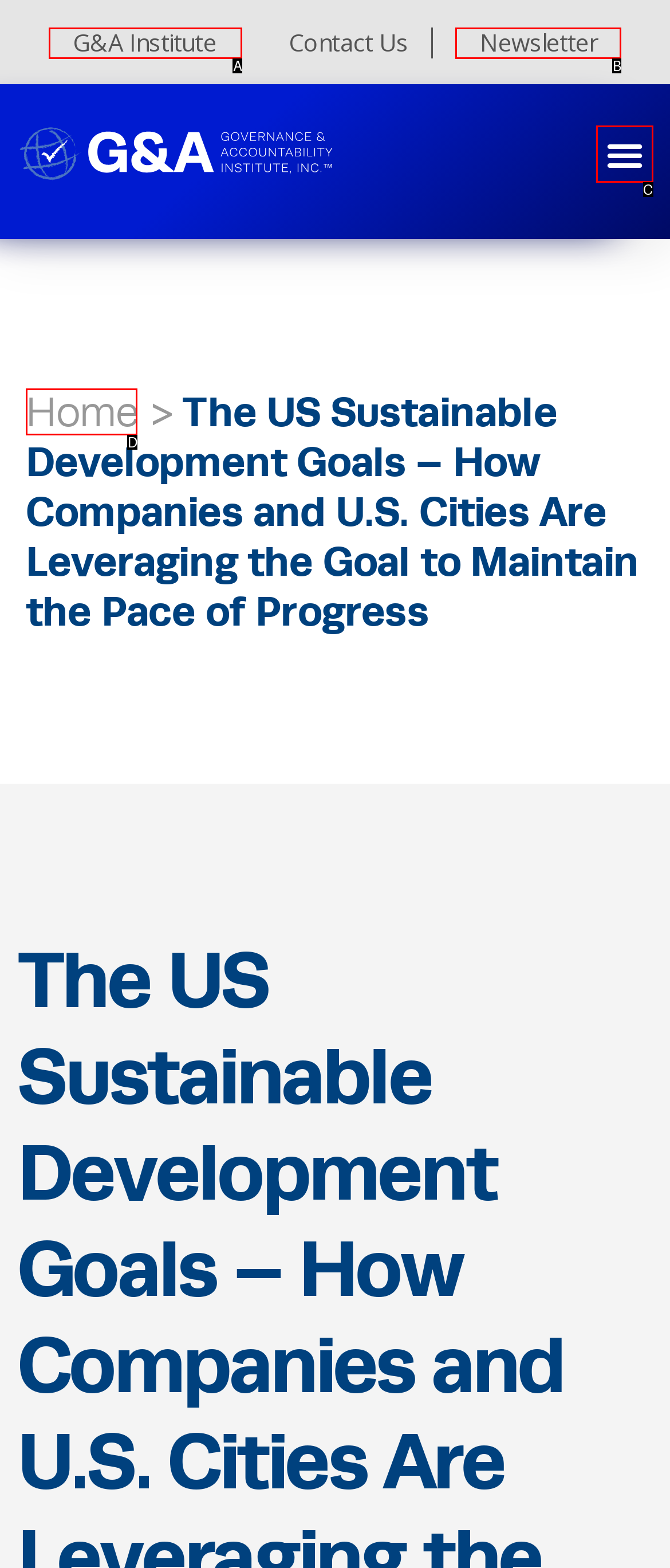Determine which HTML element corresponds to the description: Menu. Provide the letter of the correct option.

C